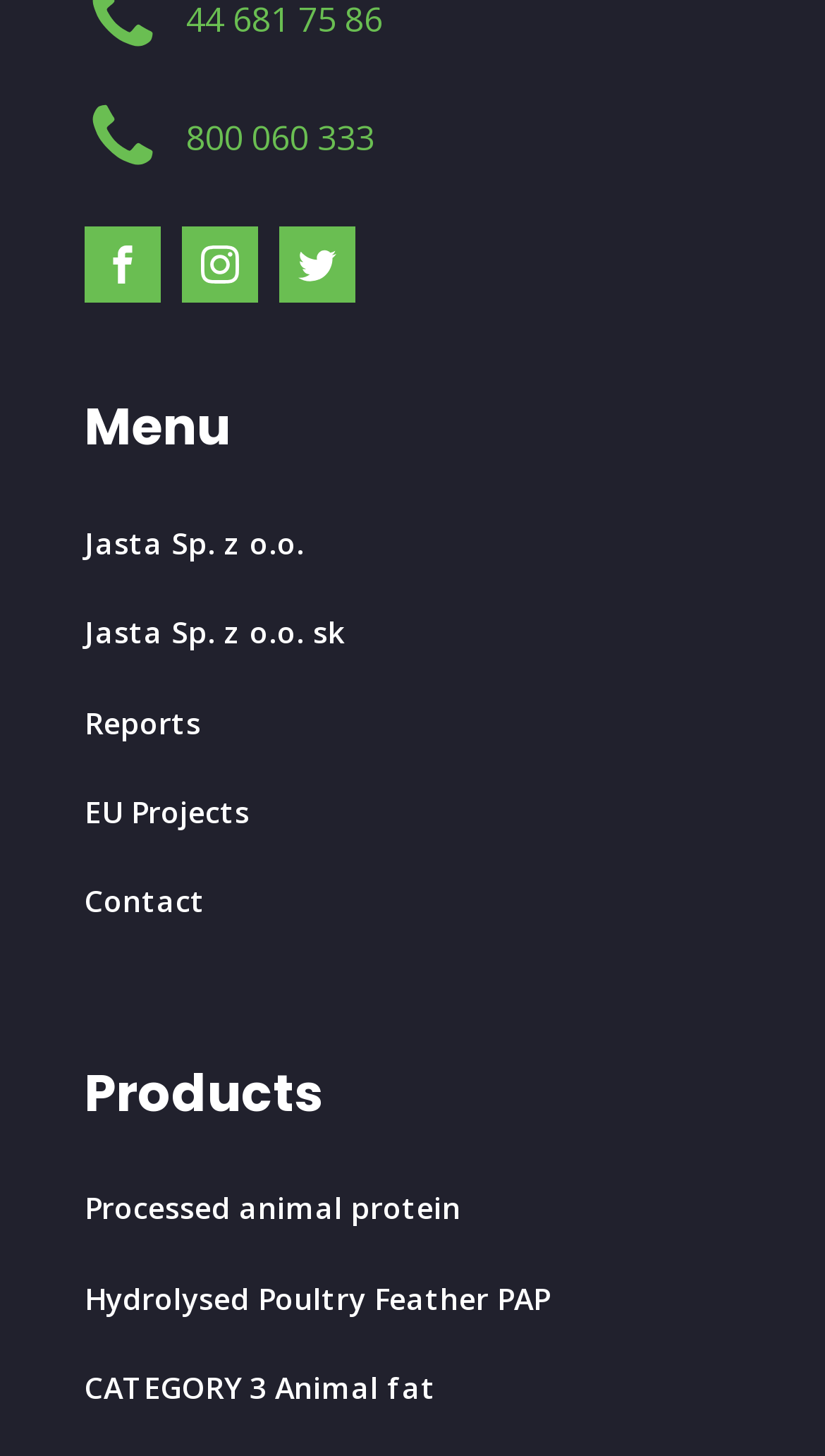How many links are there under the 'Menu' heading? Based on the screenshot, please respond with a single word or phrase.

5